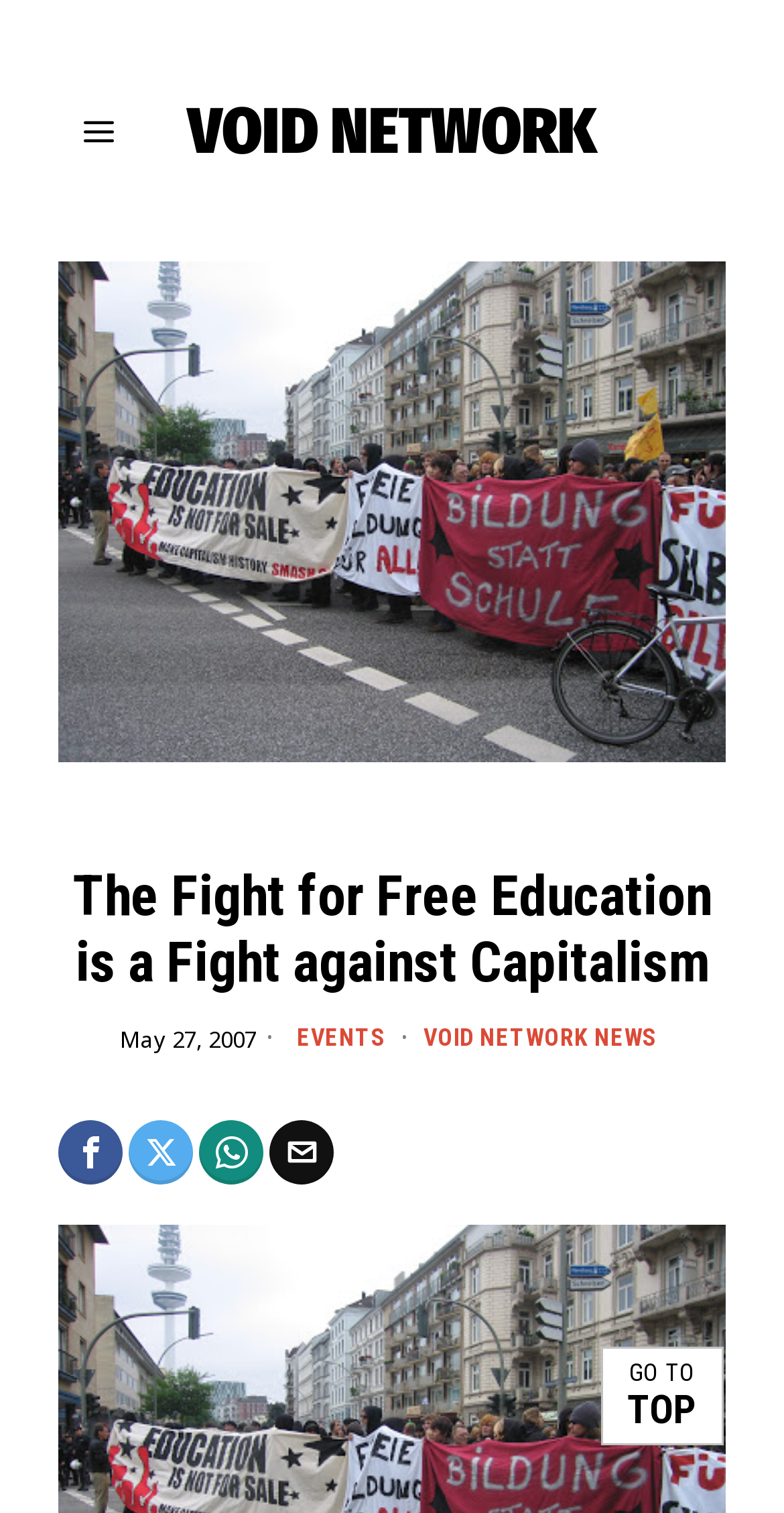Reply to the question with a brief word or phrase: What is the purpose of the 'GO TO' and 'TOP' buttons?

Navigation